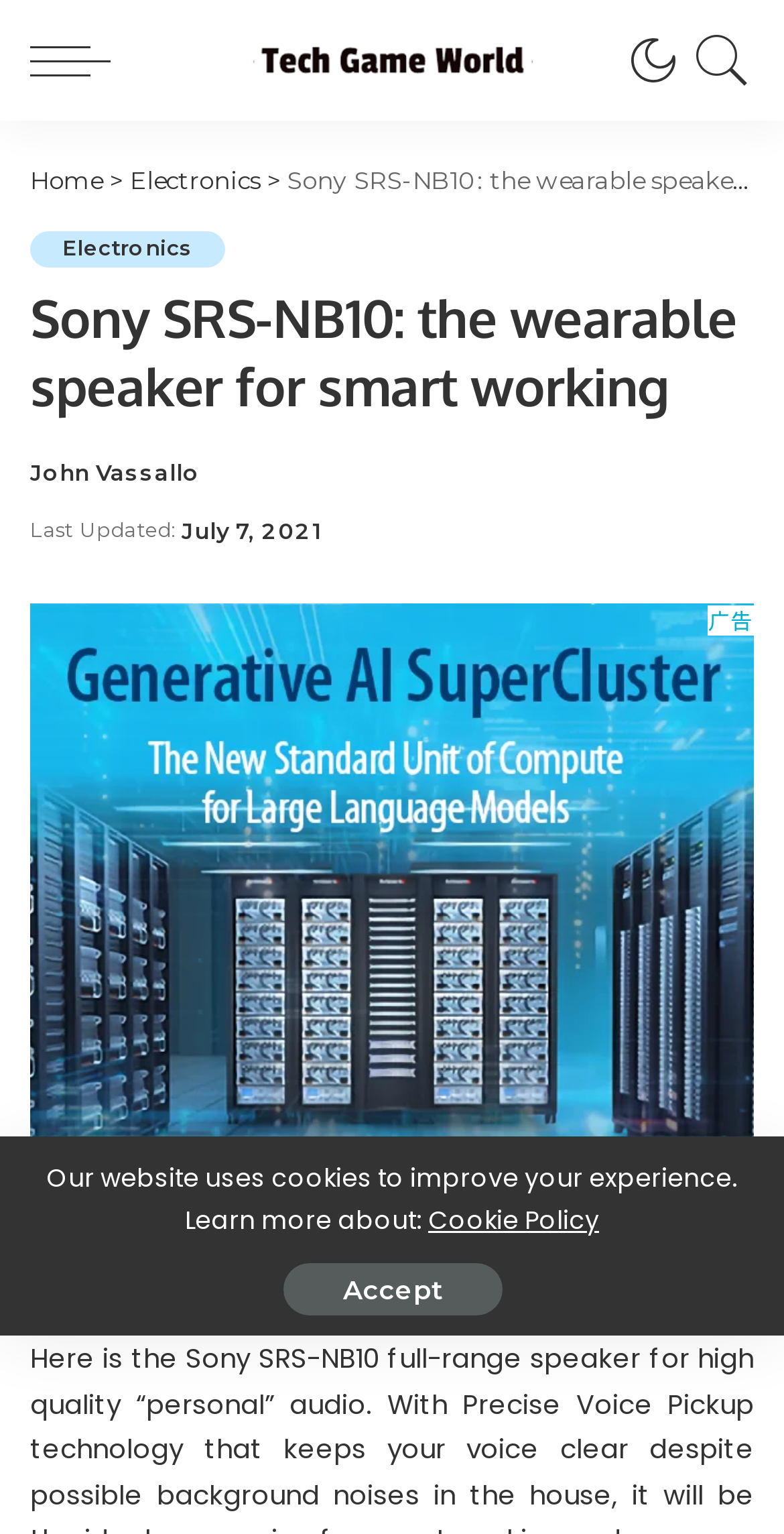What is the date when the article was last updated?
Respond to the question with a well-detailed and thorough answer.

I found the answer by looking at the section that says 'Last Updated:' and then finding the date that follows it, which is 'July 7, 2021'.